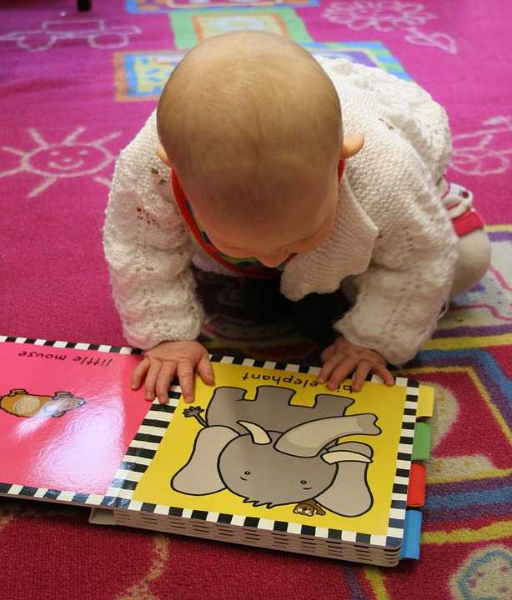Please analyze the image and give a detailed answer to the question:
What is the purpose of the book's design?

The book's colorful illustrations and sturdy design are perfect for little hands, promoting an interactive reading experience and encouraging the baby to engage with the story.